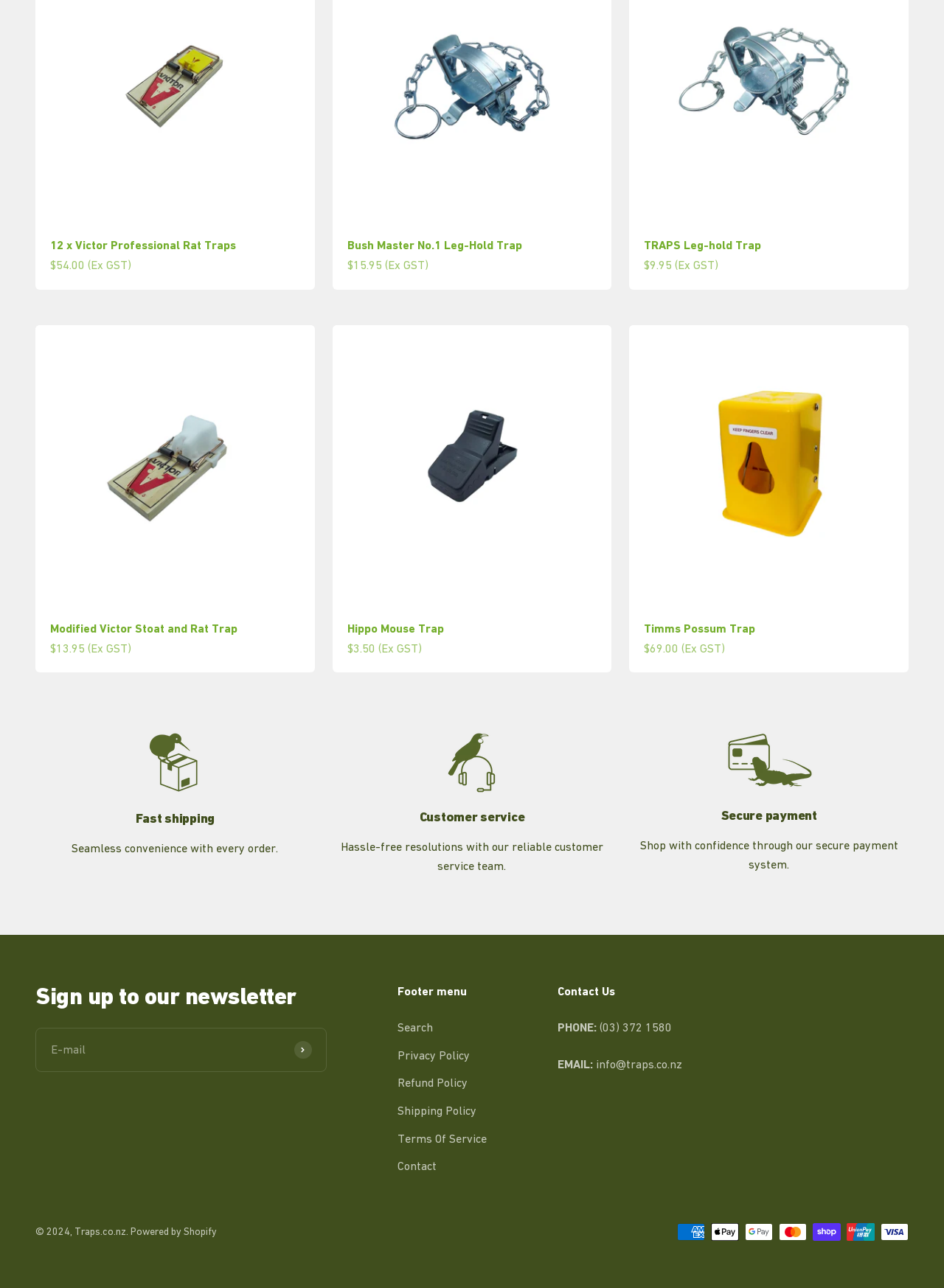Can you identify the bounding box coordinates of the clickable region needed to carry out this instruction: 'Click on the 'Search' link'? The coordinates should be four float numbers within the range of 0 to 1, stated as [left, top, right, bottom].

[0.421, 0.791, 0.458, 0.805]